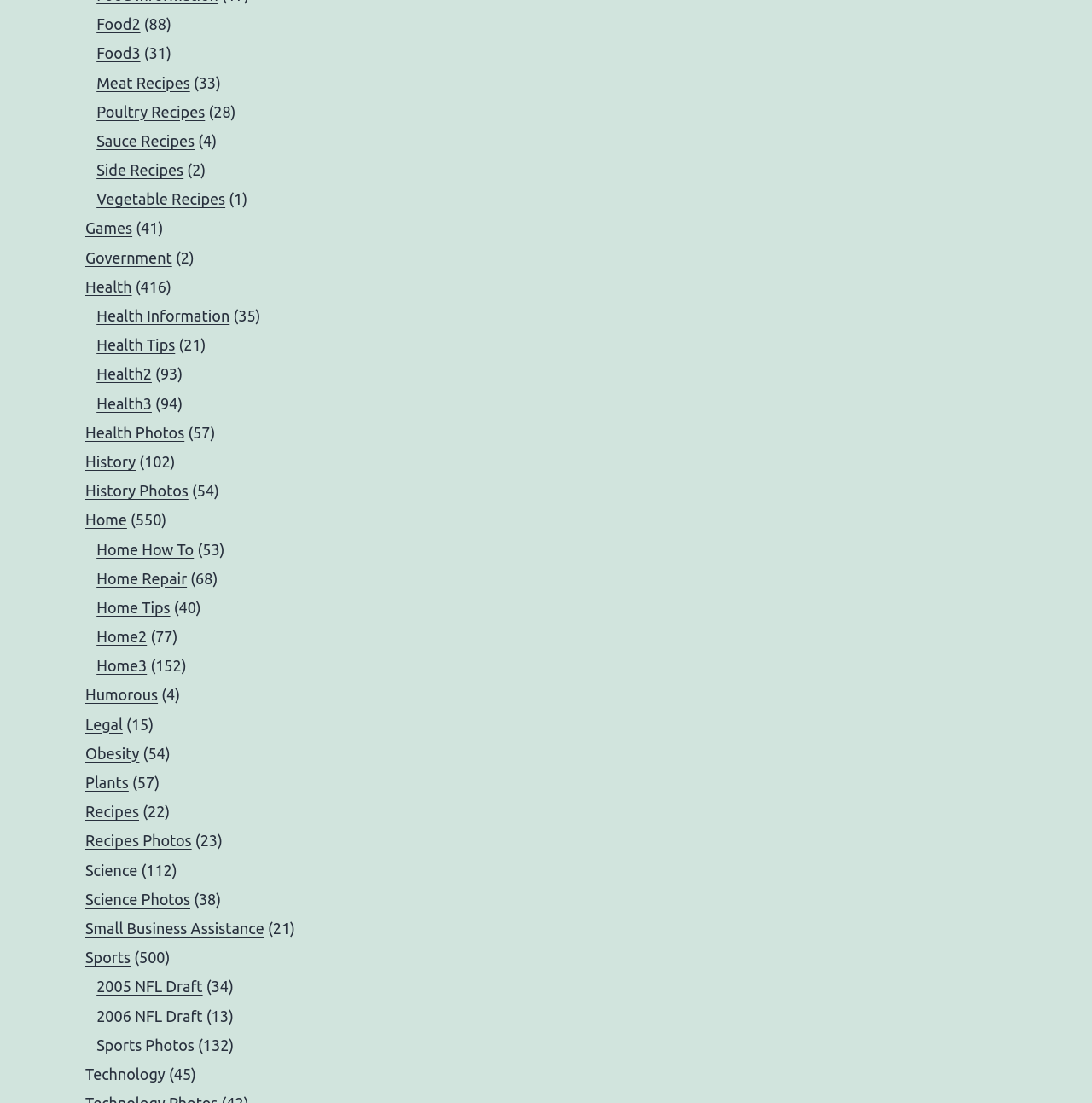Locate the bounding box coordinates of the area to click to fulfill this instruction: "Visit Meat Recipes". The bounding box should be presented as four float numbers between 0 and 1, in the order [left, top, right, bottom].

[0.088, 0.067, 0.174, 0.082]